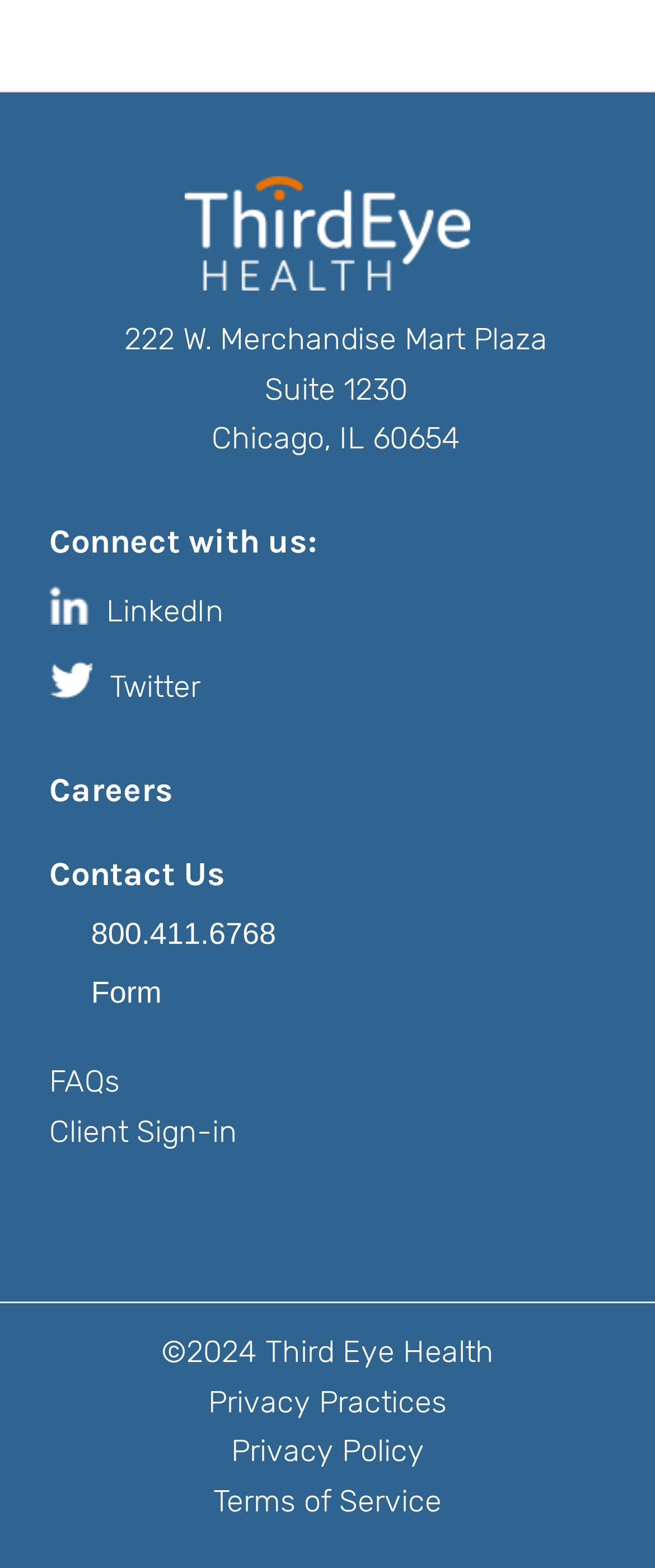Find the bounding box coordinates of the clickable element required to execute the following instruction: "Sign in as a client". Provide the coordinates as four float numbers between 0 and 1, i.e., [left, top, right, bottom].

[0.075, 0.71, 0.362, 0.733]